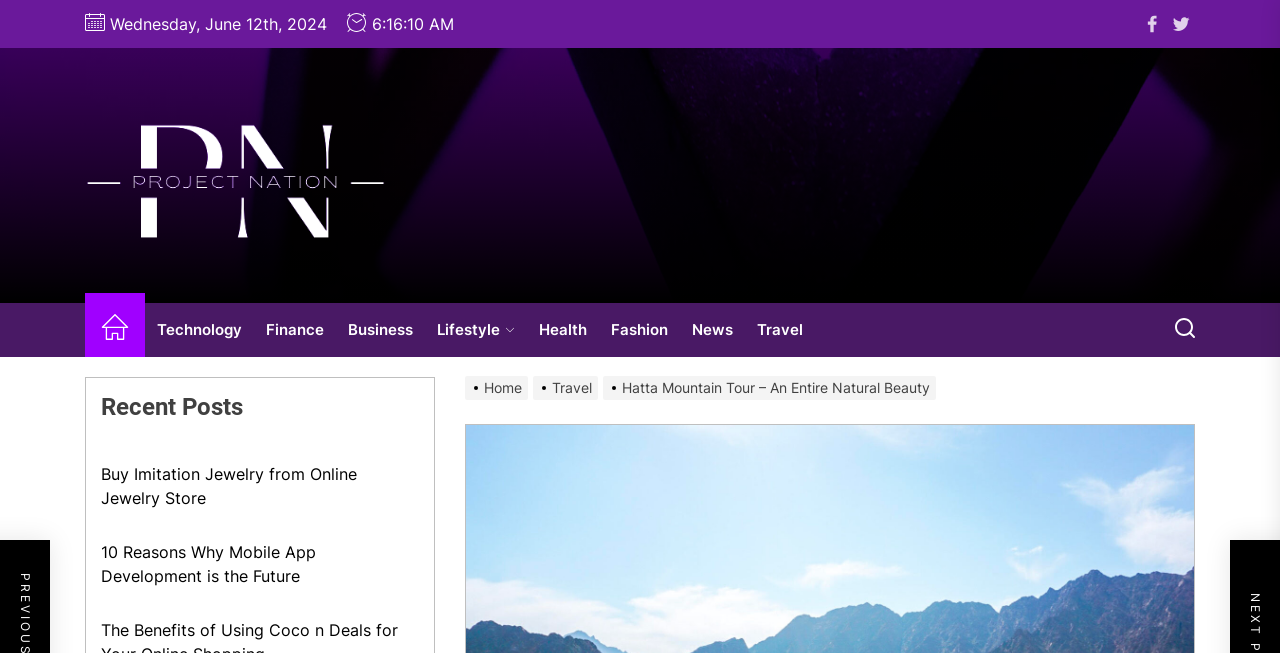Pinpoint the bounding box coordinates of the area that must be clicked to complete this instruction: "Read about Hatta Mountain Tour".

[0.471, 0.581, 0.735, 0.607]